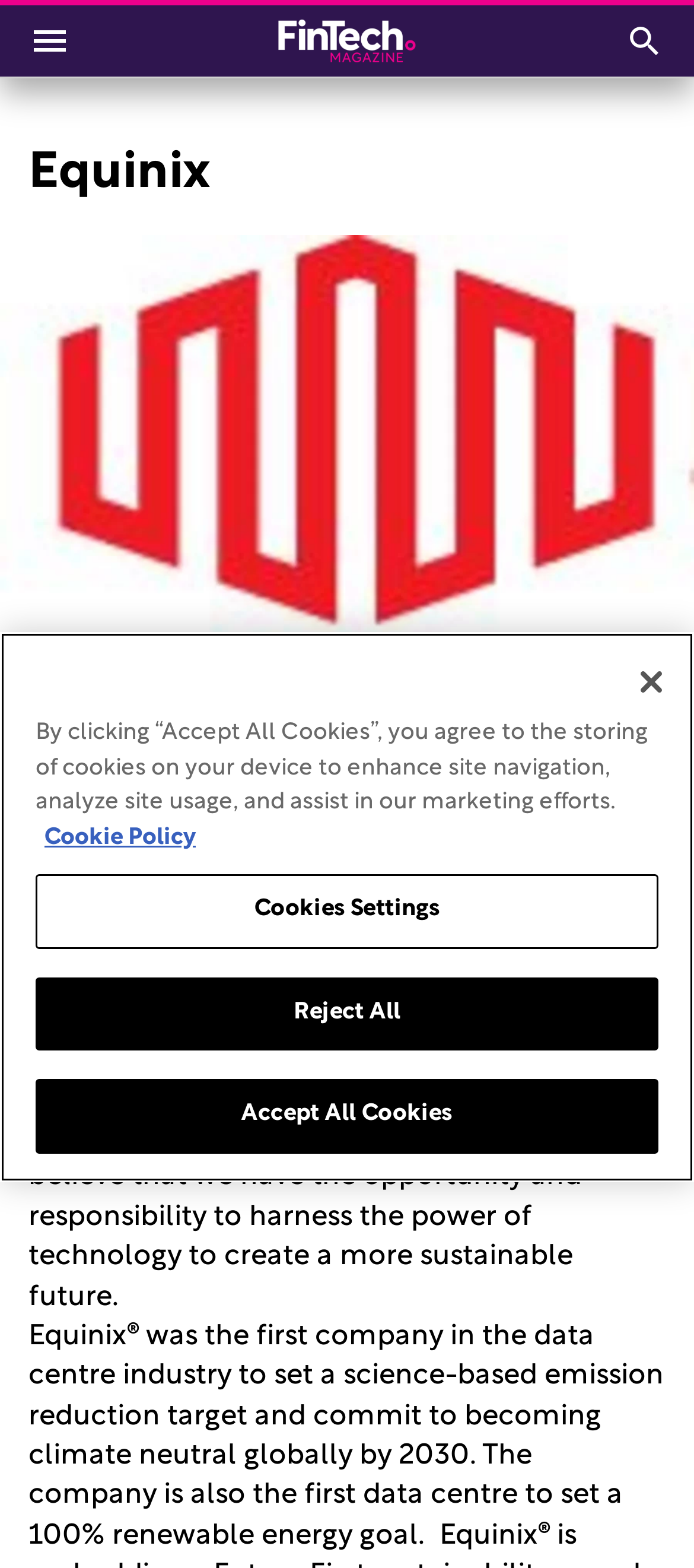Write an elaborate caption that captures the essence of the webpage.

The webpage appears to be the homepage of FinTech Magazine, a digital hub connecting industry leaders in FinTech, Finserv, and Banking. At the top left, there is a link with no text, and a "Toggle menu" button with an accompanying icon. To the right of these elements, there is a "Toggle search" button with an icon. 

Below these top-level navigation elements, the company name "Equinix" is displayed prominently in a heading. A large profile picture takes up most of the width of the page, spanning from the top to about halfway down. 

Below the profile picture, there is a block of text describing Equinix as the world's digital infrastructure company, enabling digital leaders to harness a trusted platform to bring together and interconnect the foundational infrastructure that powers their success. The text also mentions the company's responsibility to create a more sustainable future.

At the bottom of the page, there is a "Cookie banner" region with a privacy alert dialog. The dialog contains a message about the use of cookies on the site, with options to "Accept All Cookies", "Reject All", or adjust "Cookies Settings". There is also a link to "More information about your privacy" that opens in a new tab, and a "Close" button to dismiss the dialog.